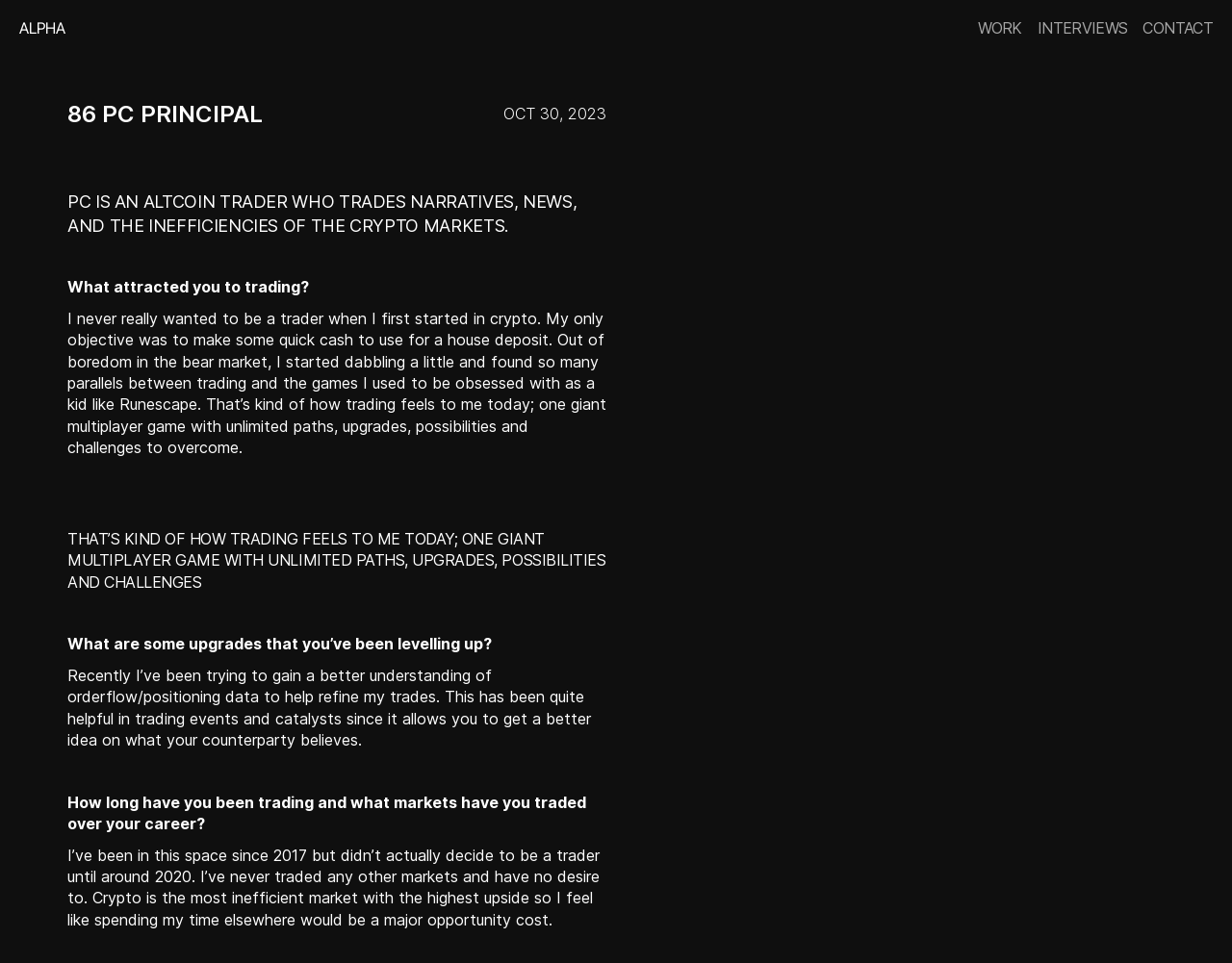What data is the trader trying to gain a better understanding of?
Give a single word or phrase answer based on the content of the image.

Orderflow/positioning data